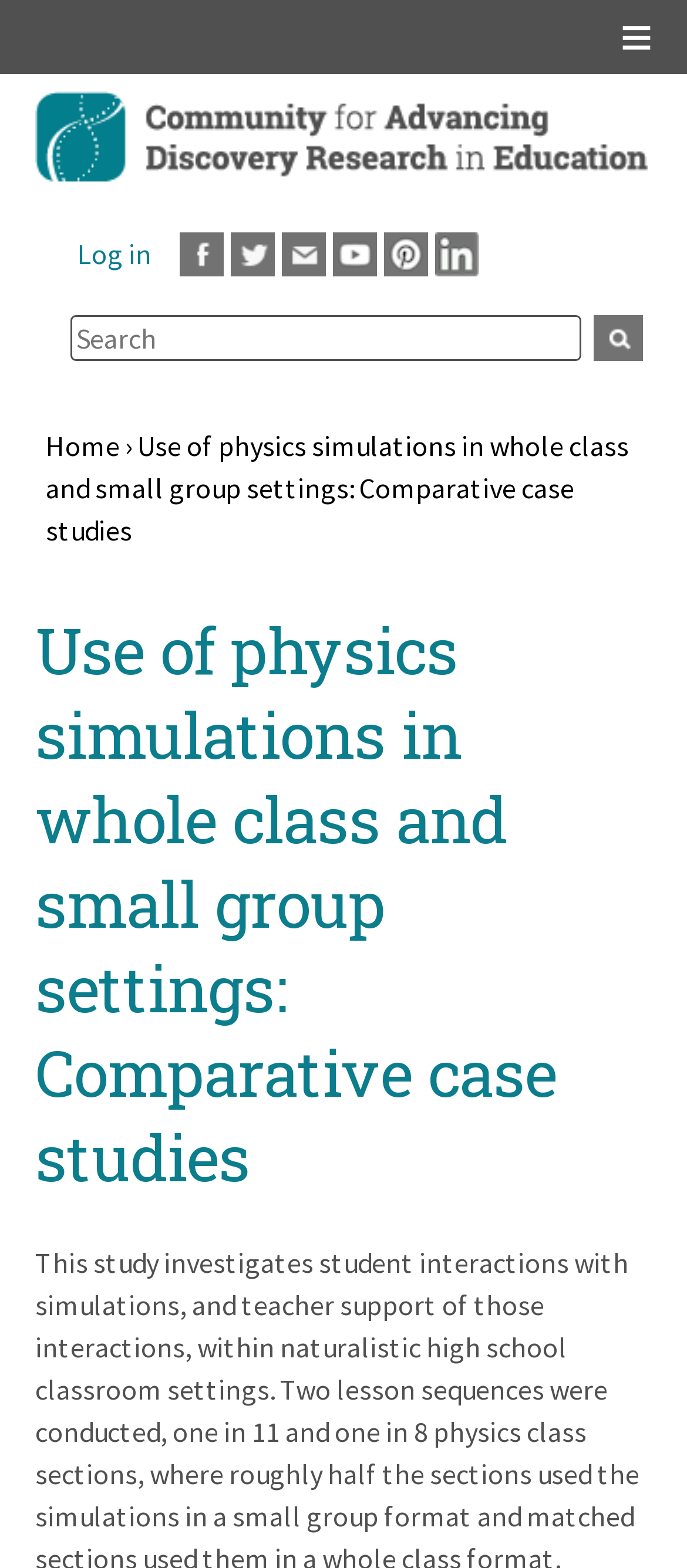Locate the bounding box of the UI element based on this description: "Log in". Provide four float numbers between 0 and 1 as [left, top, right, bottom].

[0.113, 0.15, 0.221, 0.173]